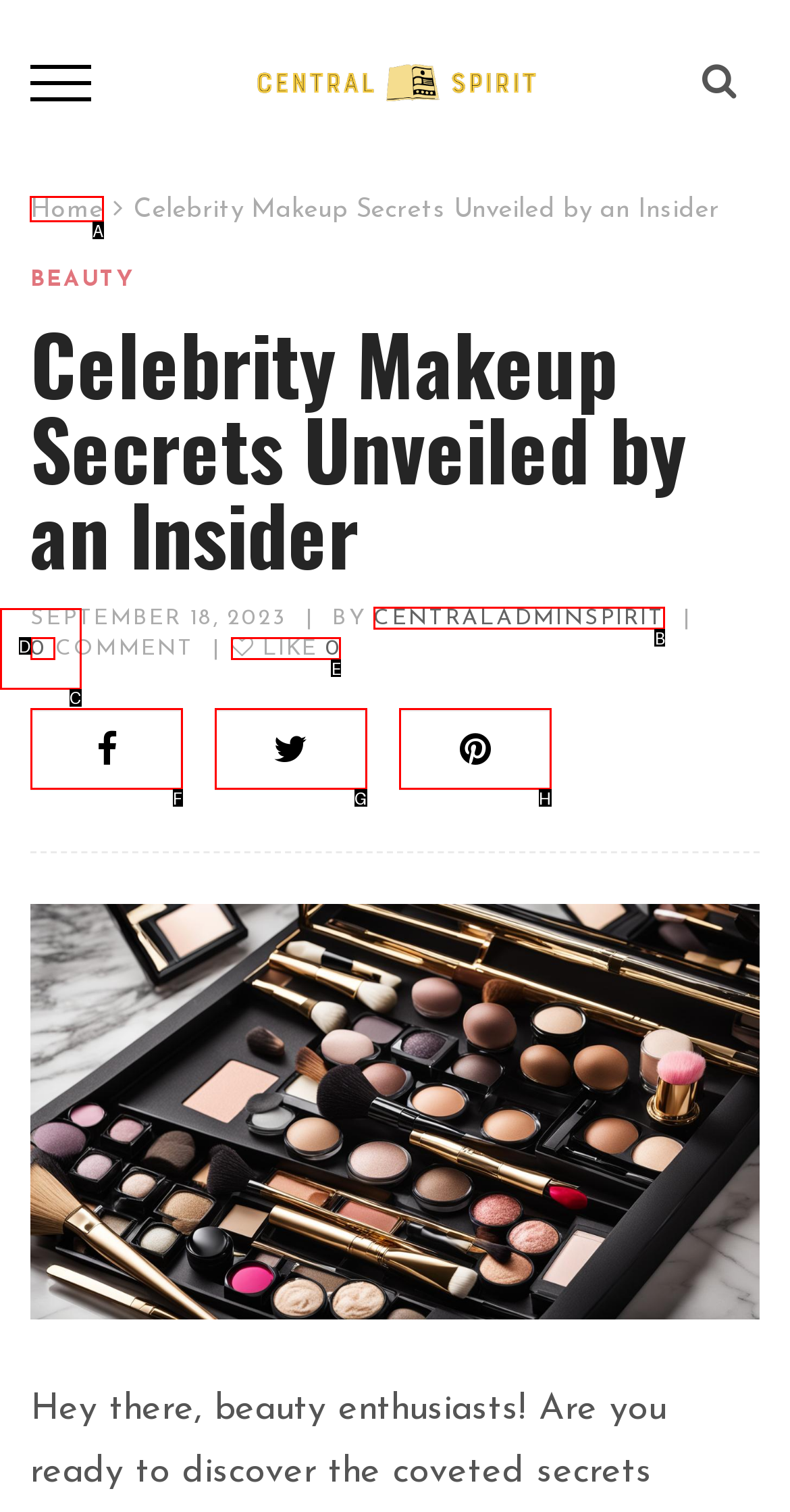Determine which HTML element should be clicked to carry out the following task: go to Home page Respond with the letter of the appropriate option.

A